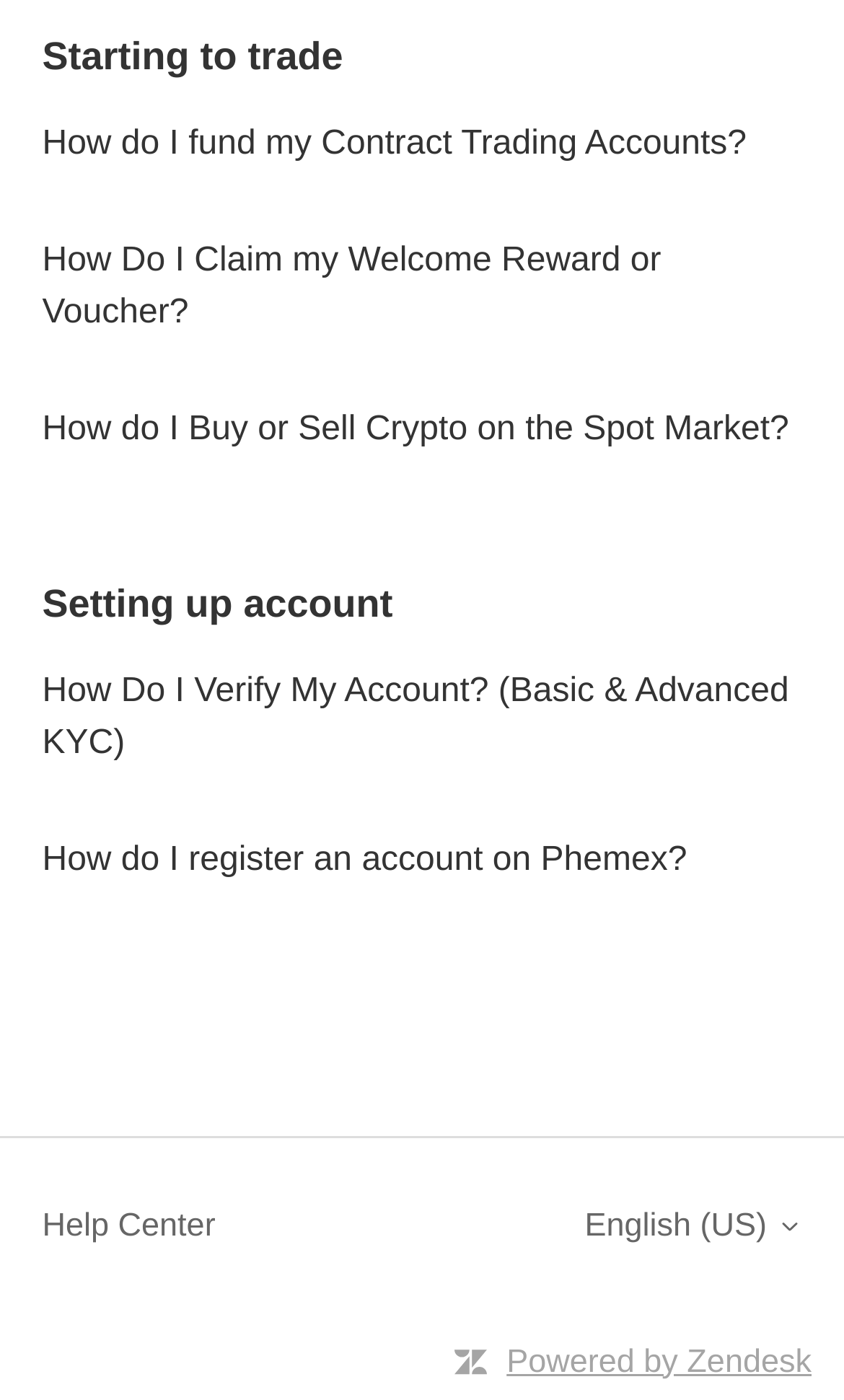Locate the bounding box of the UI element with the following description: "Help Center".

[0.05, 0.859, 0.255, 0.894]